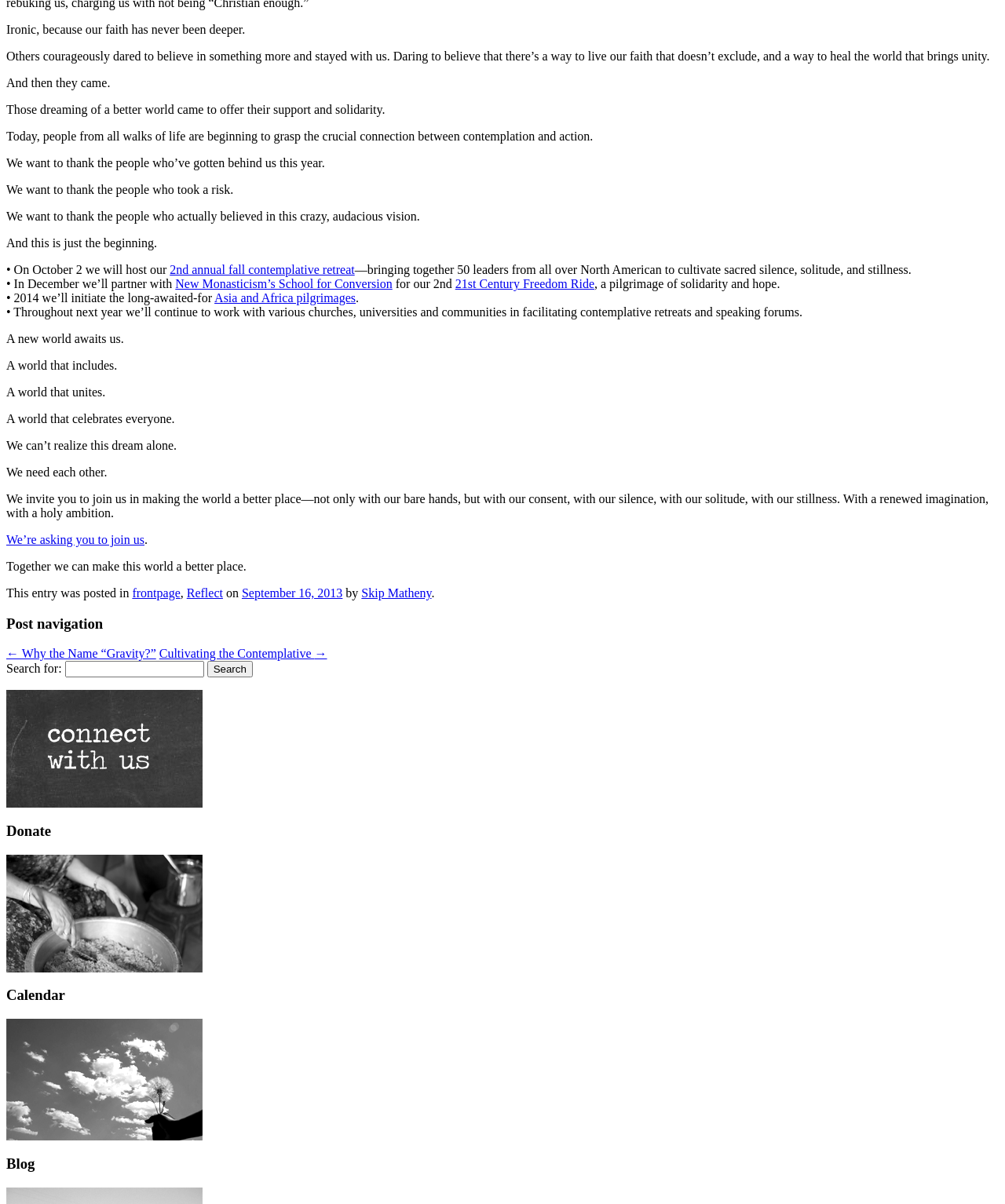What is the theme of the webpage?
Based on the image, please offer an in-depth response to the question.

Based on the content of the webpage, it appears to be discussing the importance of contemplation and action in bringing about positive change in the world. The text mentions 'contemplation and action' explicitly, and the tone of the language suggests a focus on spiritual growth and social responsibility.